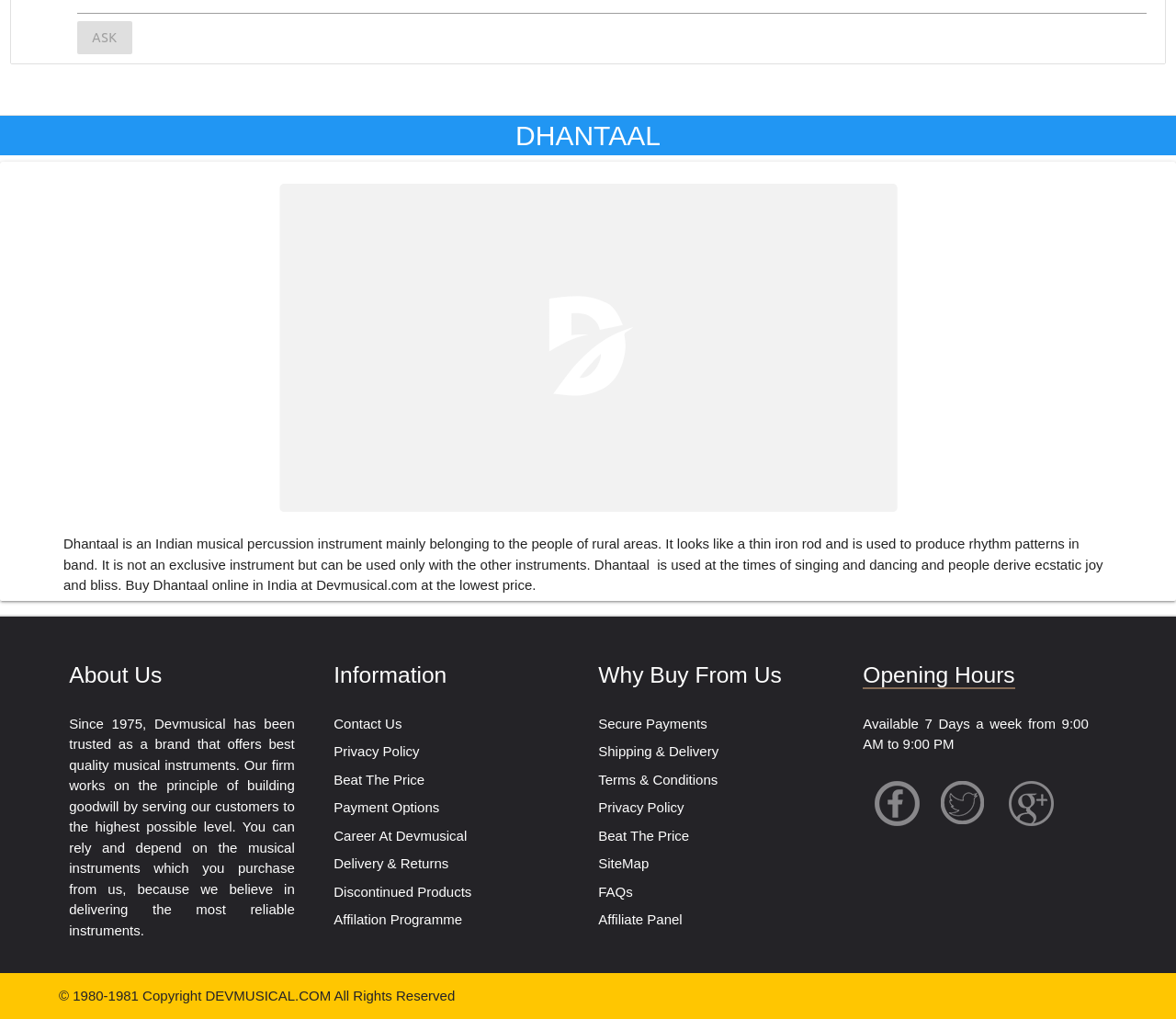Give a short answer using one word or phrase for the question:
What is the name of the Indian musical percussion instrument?

Dhantaal